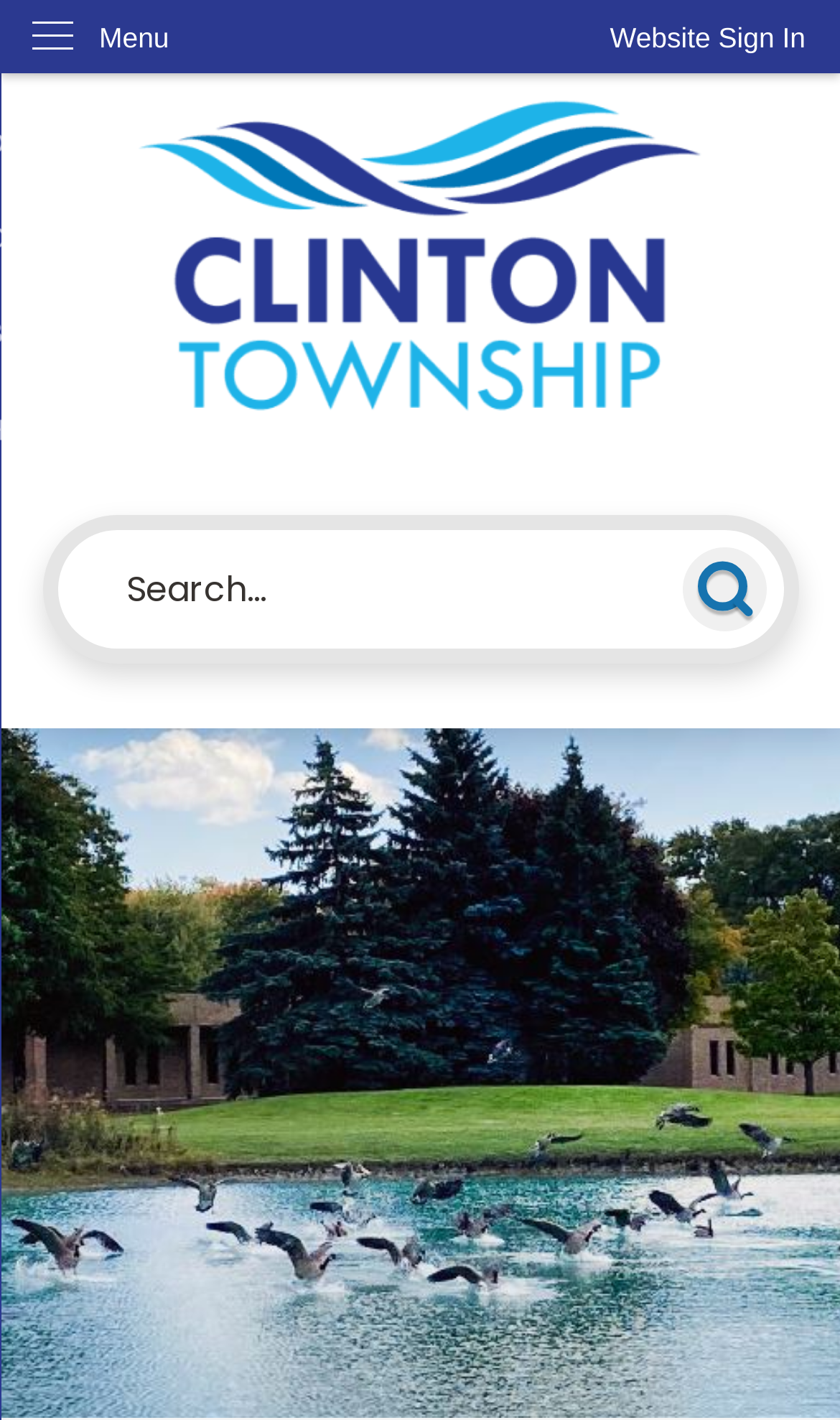From the given element description: "Website Sign In", find the bounding box for the UI element. Provide the coordinates as four float numbers between 0 and 1, in the order [left, top, right, bottom].

[0.685, 0.0, 1.0, 0.053]